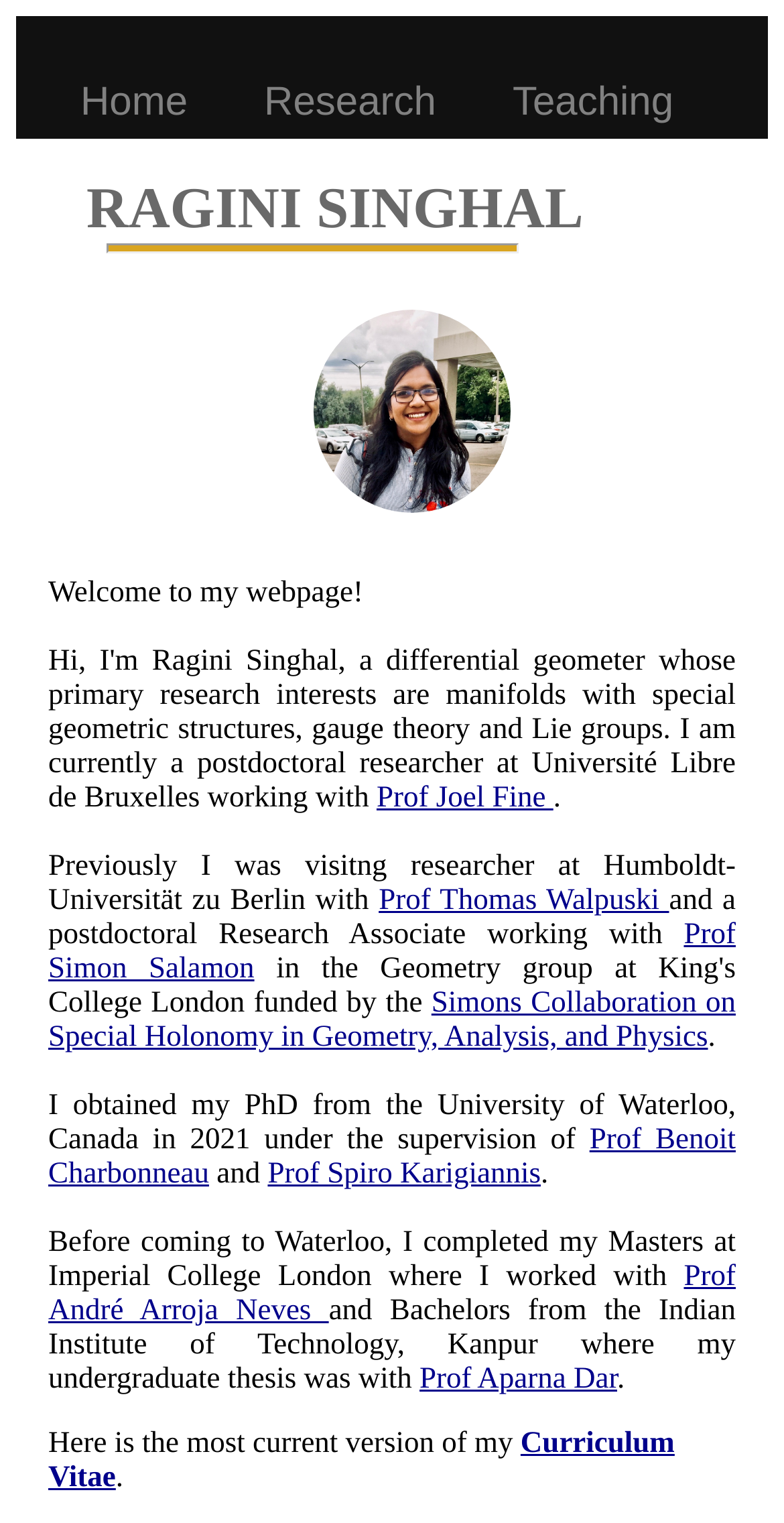Locate the bounding box coordinates of the element's region that should be clicked to carry out the following instruction: "learn about Simons Collaboration". The coordinates need to be four float numbers between 0 and 1, i.e., [left, top, right, bottom].

[0.062, 0.648, 0.939, 0.692]